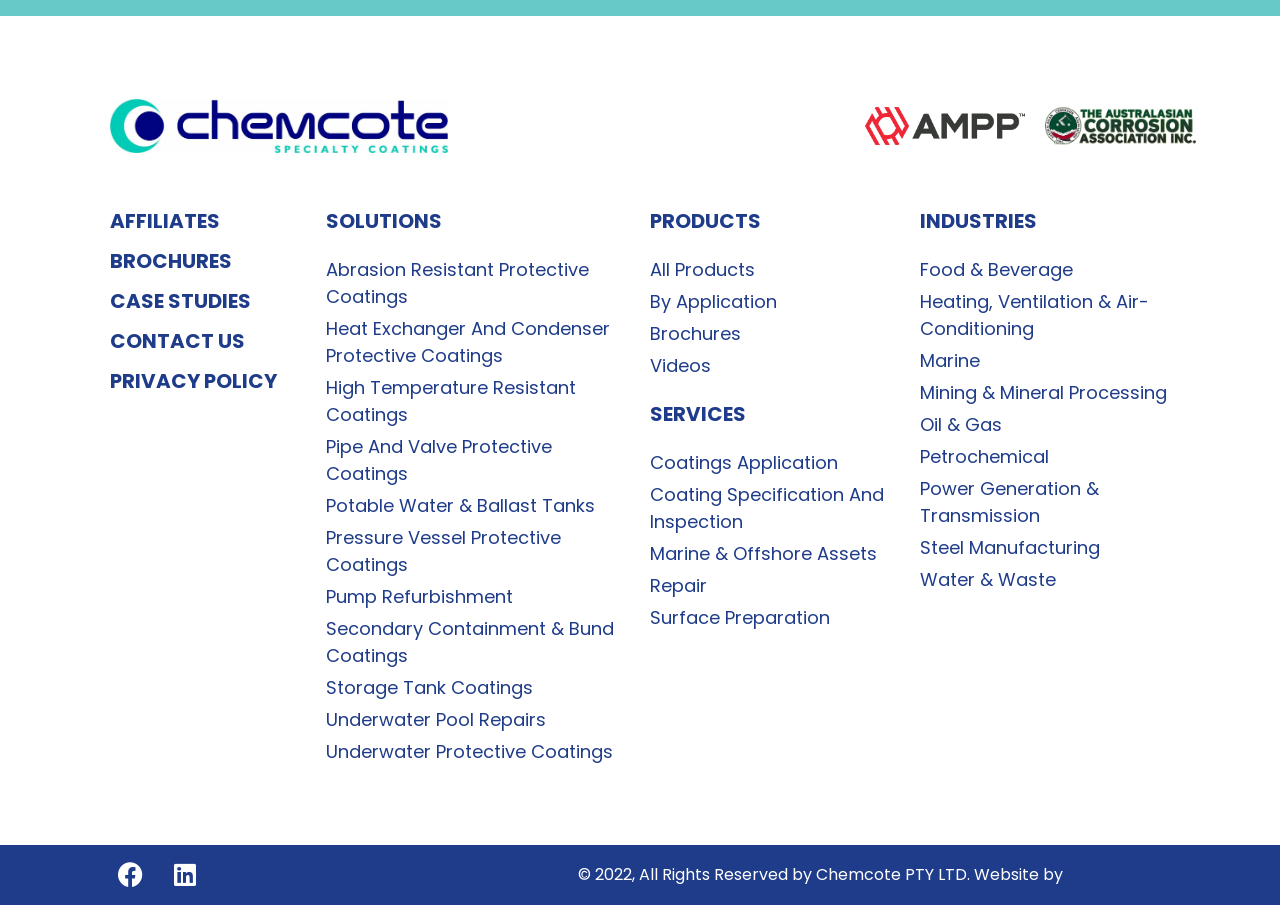What is the copyright information at the bottom?
Please answer the question with a single word or phrase, referencing the image.

2022, All Rights Reserved by Chemcote PTY LTD